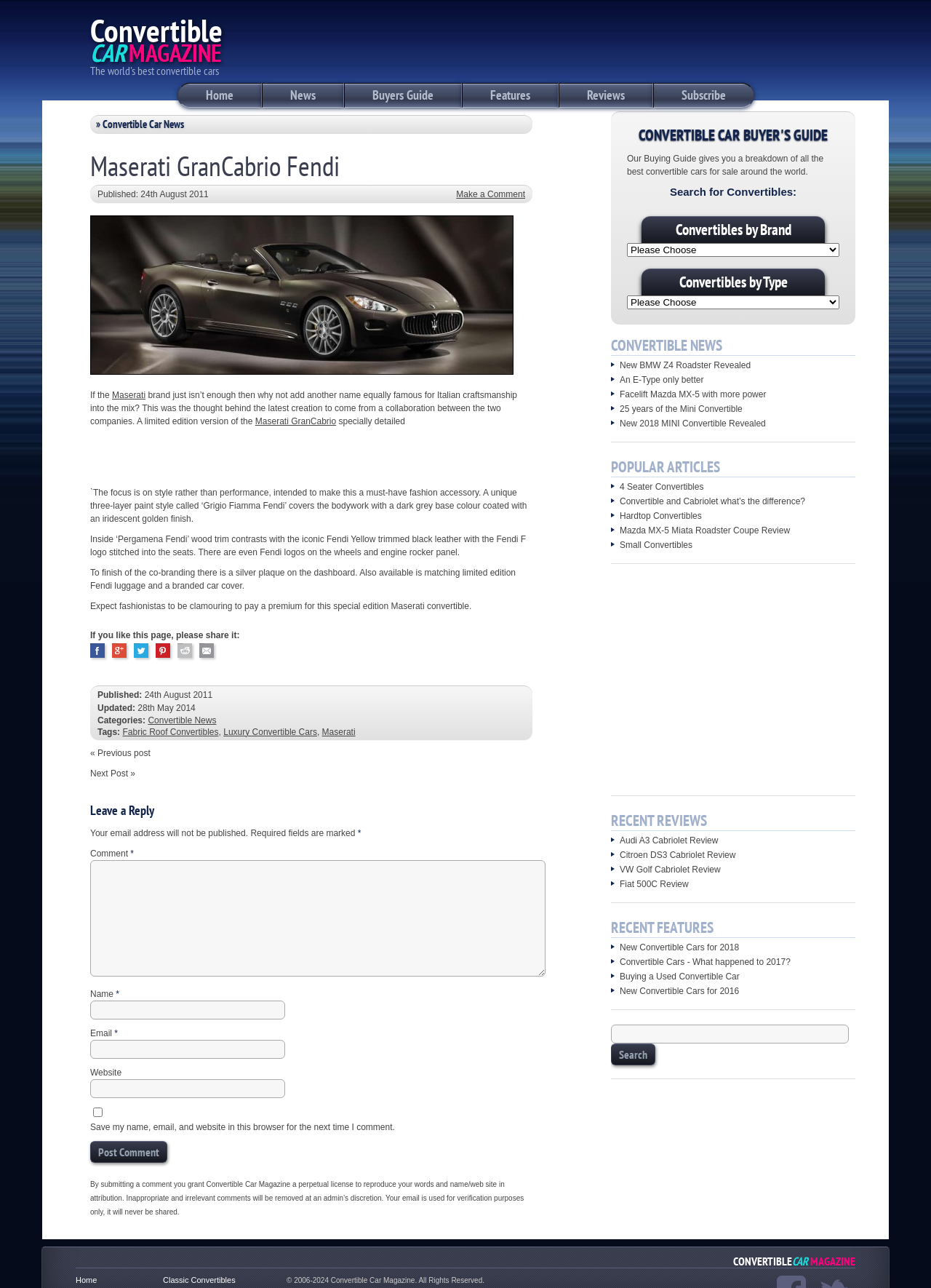Please answer the following question using a single word or phrase: What is the name of the Maserati model?

GranCabrio Fendi